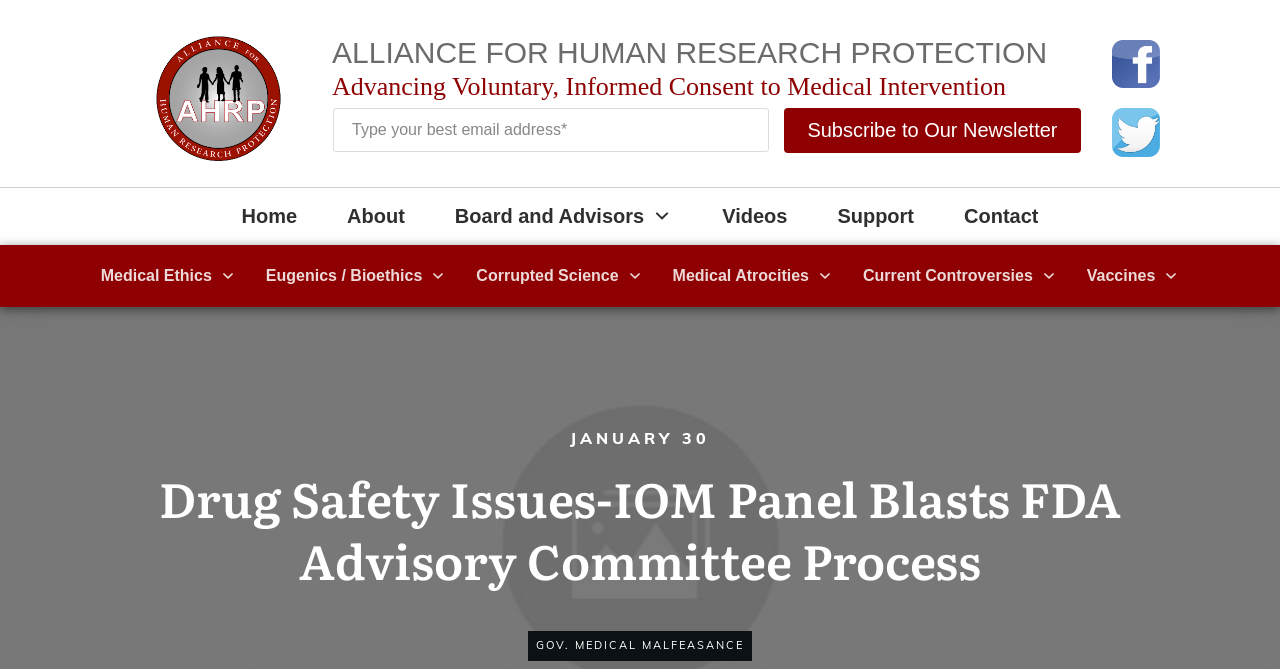Identify the bounding box for the UI element specified in this description: "Gov. Medical Malfeasance". The coordinates must be four float numbers between 0 and 1, formatted as [left, top, right, bottom].

[0.419, 0.954, 0.581, 0.975]